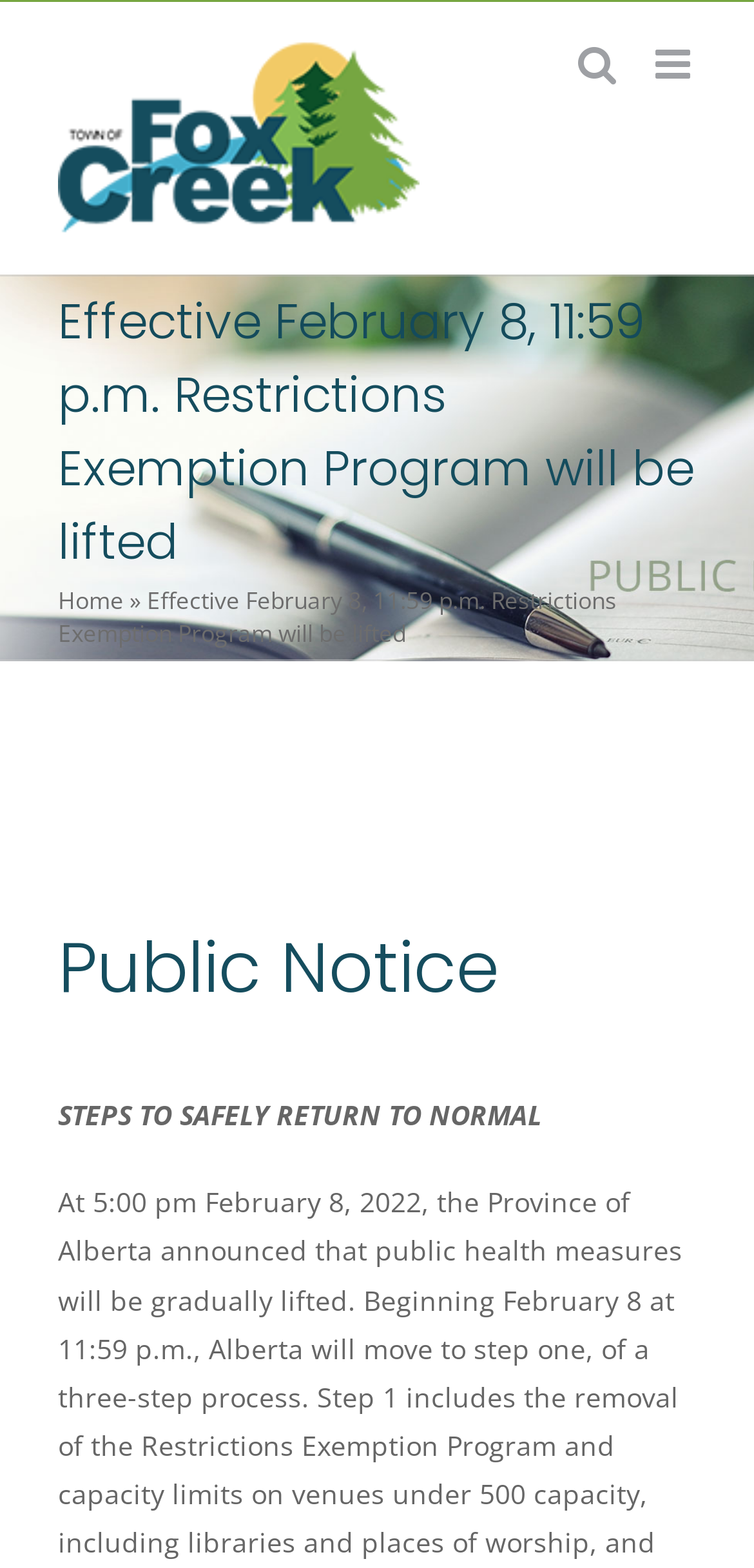Based on the element description: "aria-label="Toggle mobile search"", identify the UI element and provide its bounding box coordinates. Use four float numbers between 0 and 1, [left, top, right, bottom].

[0.767, 0.028, 0.818, 0.054]